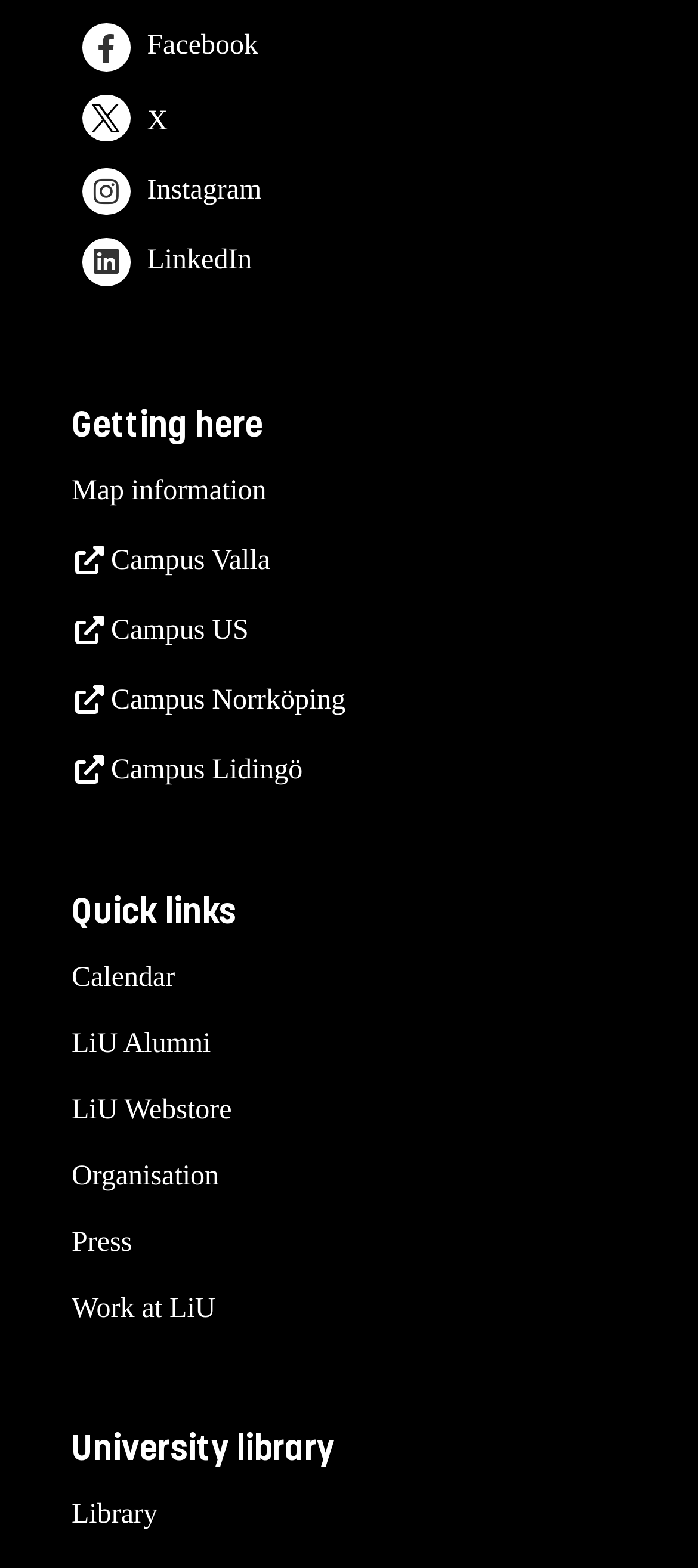Please identify the bounding box coordinates of the element's region that needs to be clicked to fulfill the following instruction: "View Facebook page". The bounding box coordinates should consist of four float numbers between 0 and 1, i.e., [left, top, right, bottom].

[0.103, 0.015, 0.37, 0.046]